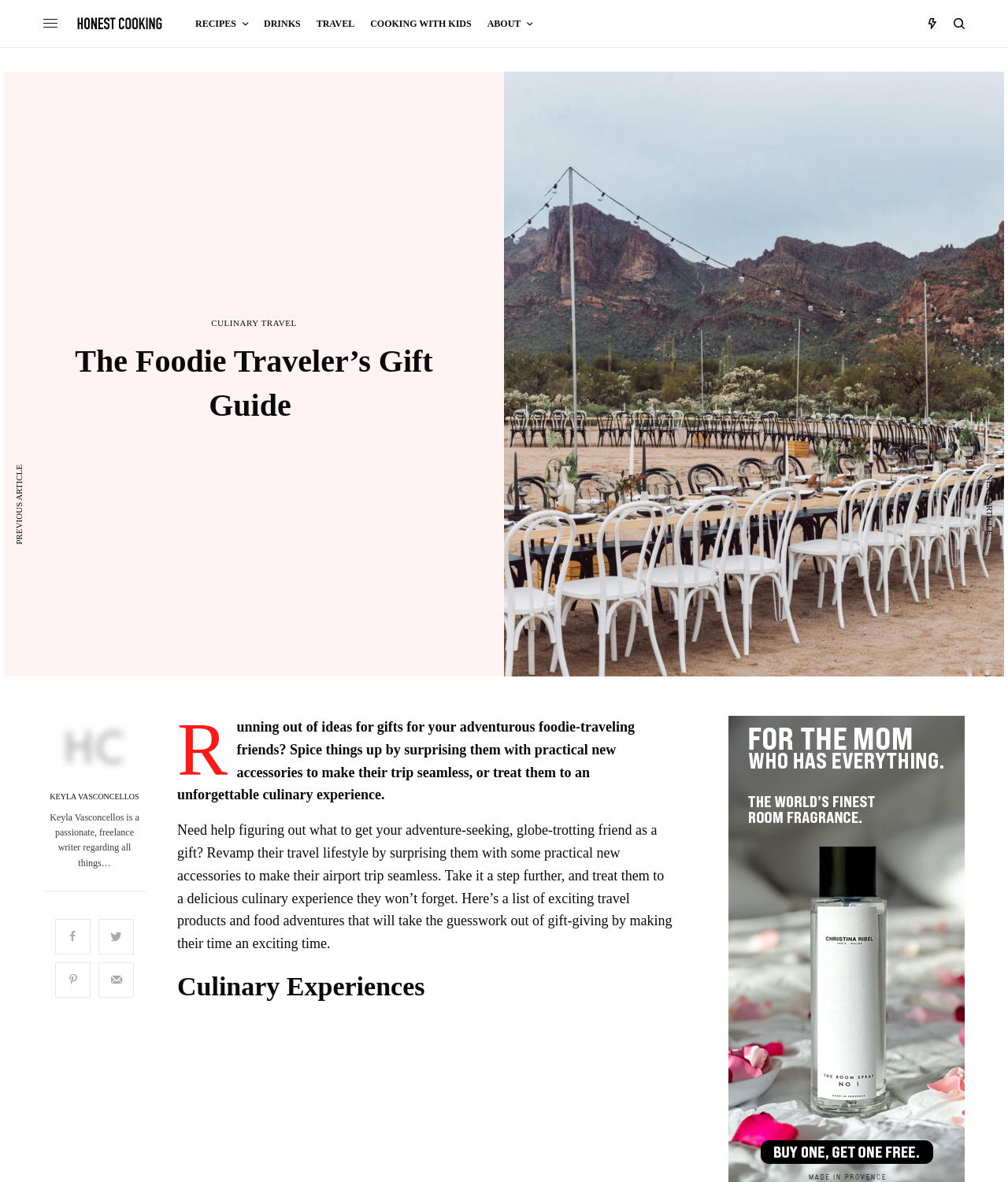Based on the element description: "Recipes", identify the bounding box coordinates for this UI element. The coordinates must be four float numbers between 0 and 1, listed as [left, top, right, bottom].

[0.194, 0.0, 0.246, 0.04]